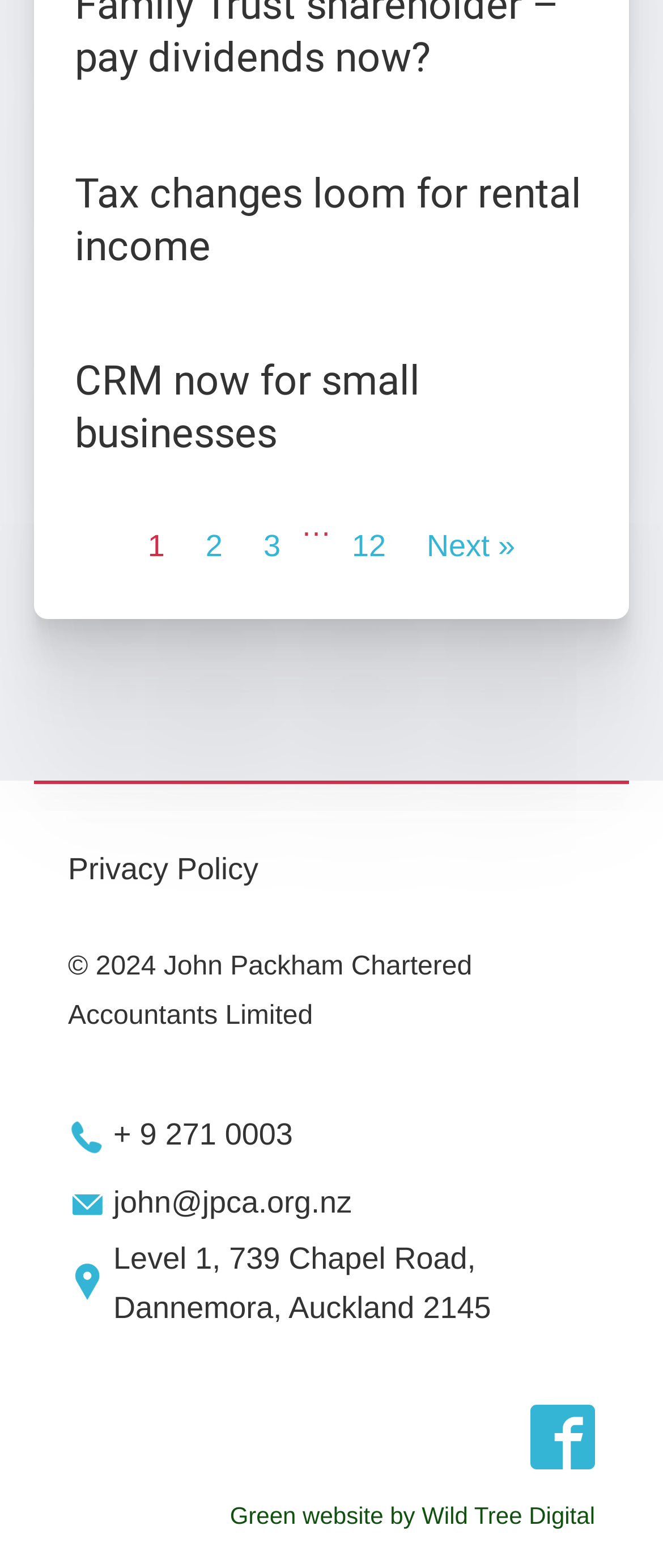How can I contact John Packham?
Look at the image and answer with only one word or phrase.

Phone or Email